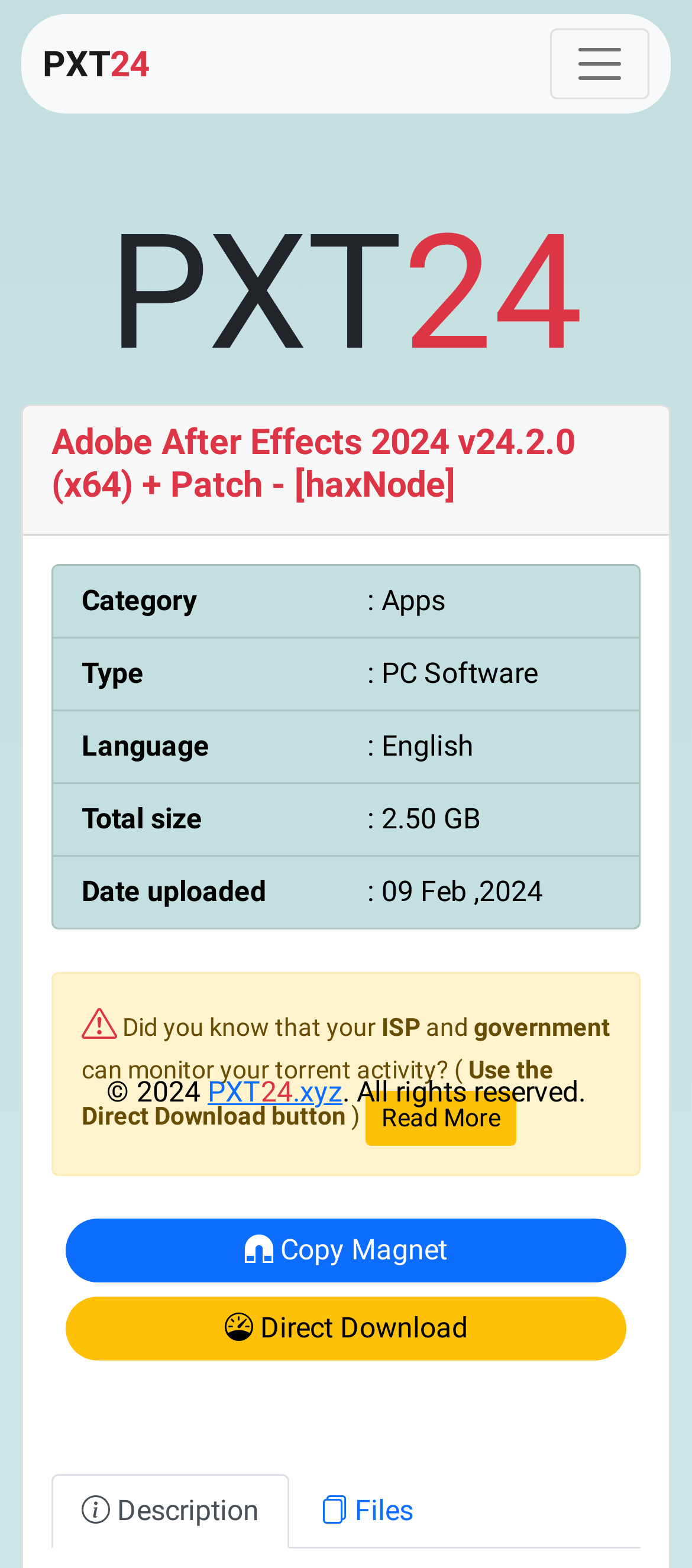Identify the bounding box coordinates of the region that needs to be clicked to carry out this instruction: "view next product". Provide these coordinates as four float numbers ranging from 0 to 1, i.e., [left, top, right, bottom].

None